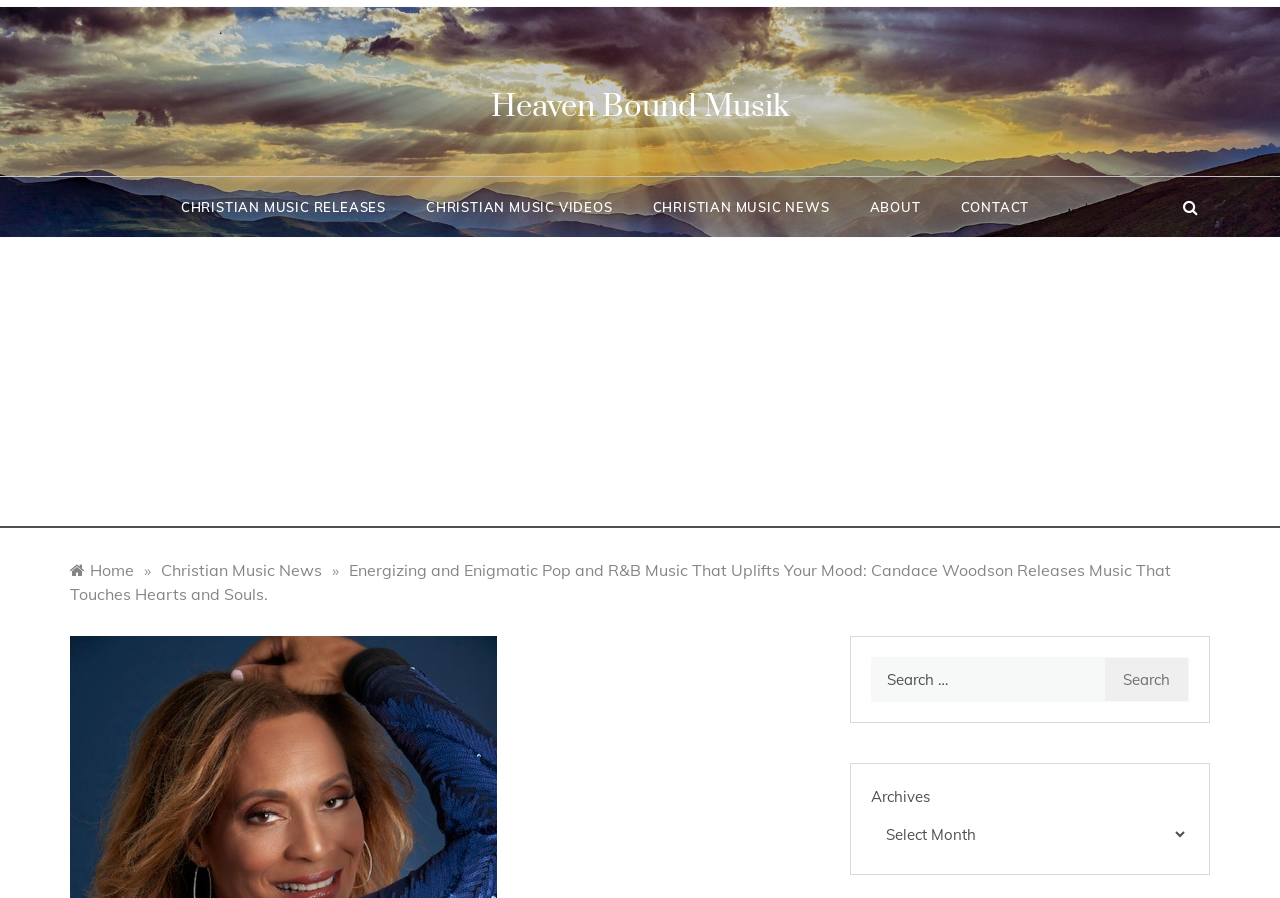Please identify the bounding box coordinates of where to click in order to follow the instruction: "Click on the 'LOGIN' link".

None